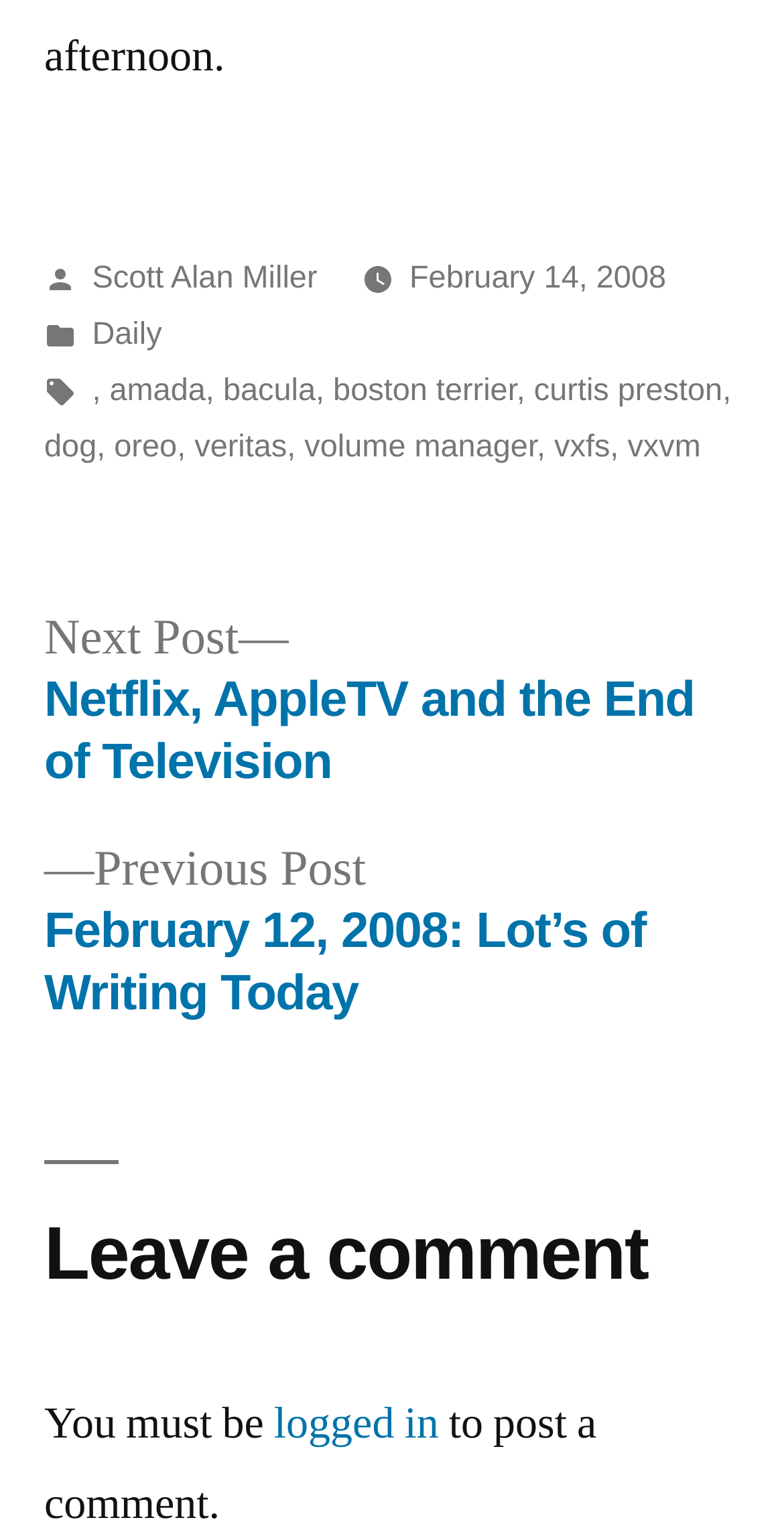Locate the bounding box coordinates of the element I should click to achieve the following instruction: "Leave a comment".

[0.056, 0.76, 0.944, 0.85]